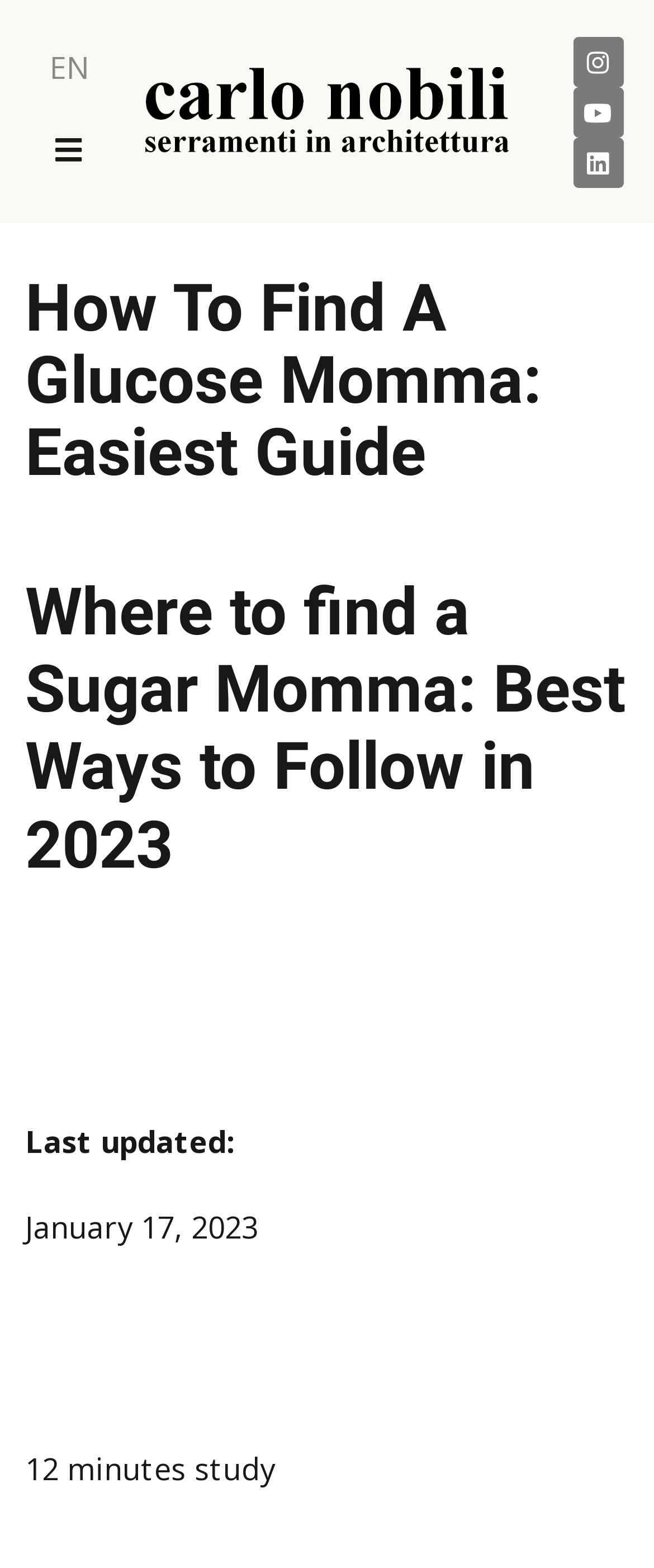What is the author's name?
Look at the image and provide a detailed response to the question.

The author's name can be inferred from the link 'carlo nobili' and the corresponding image with the same name, which suggests that Carlo Nobili is the author of the webpage or the content creator.